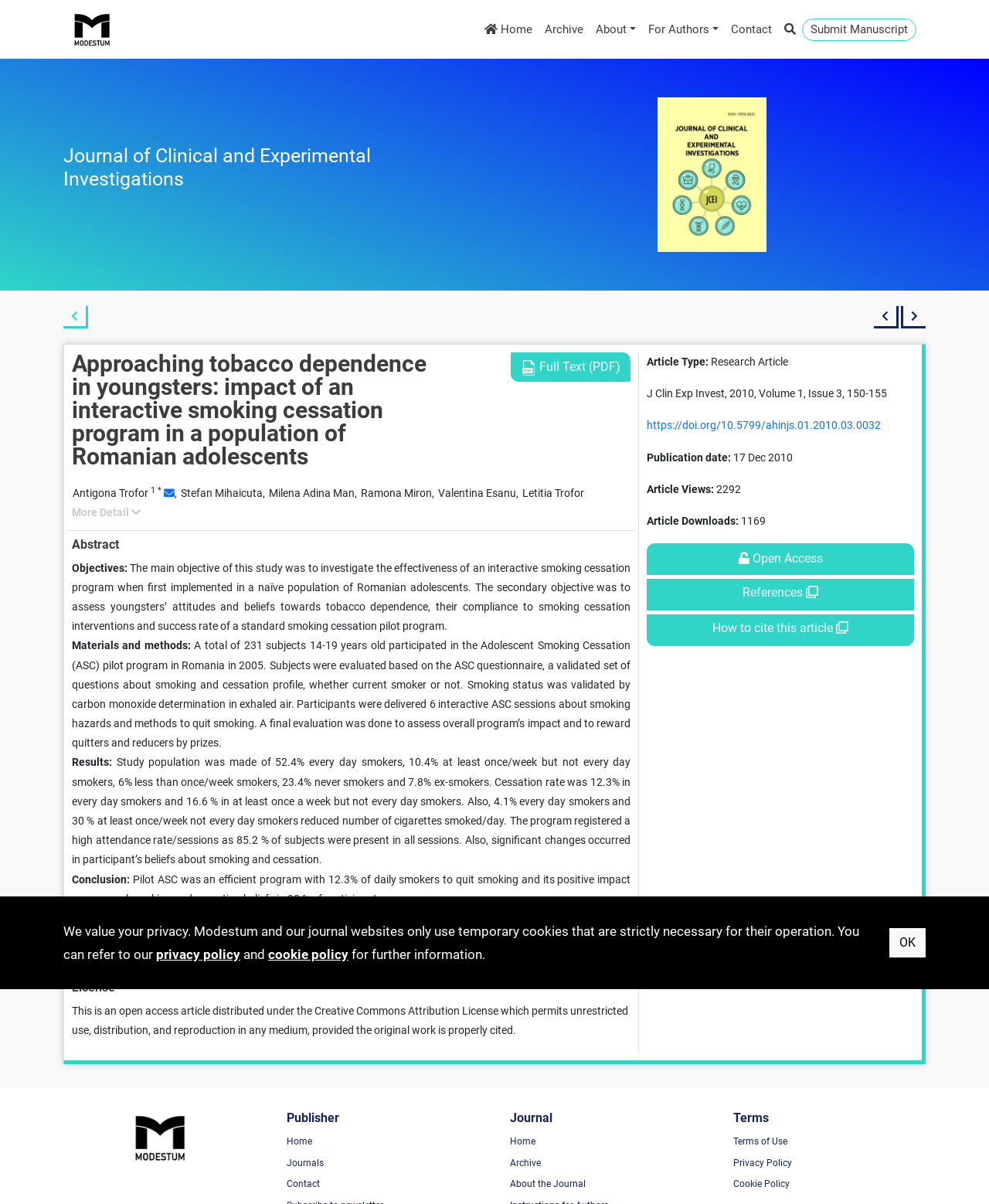What is the title of the article?
Provide an in-depth and detailed explanation in response to the question.

The title of the article can be found in the StaticText element with ID 183, which is 'Approaching tobacco dependence in youngsters: impact of an interactive smoking cessation program in a population of Romanian adolescents'.